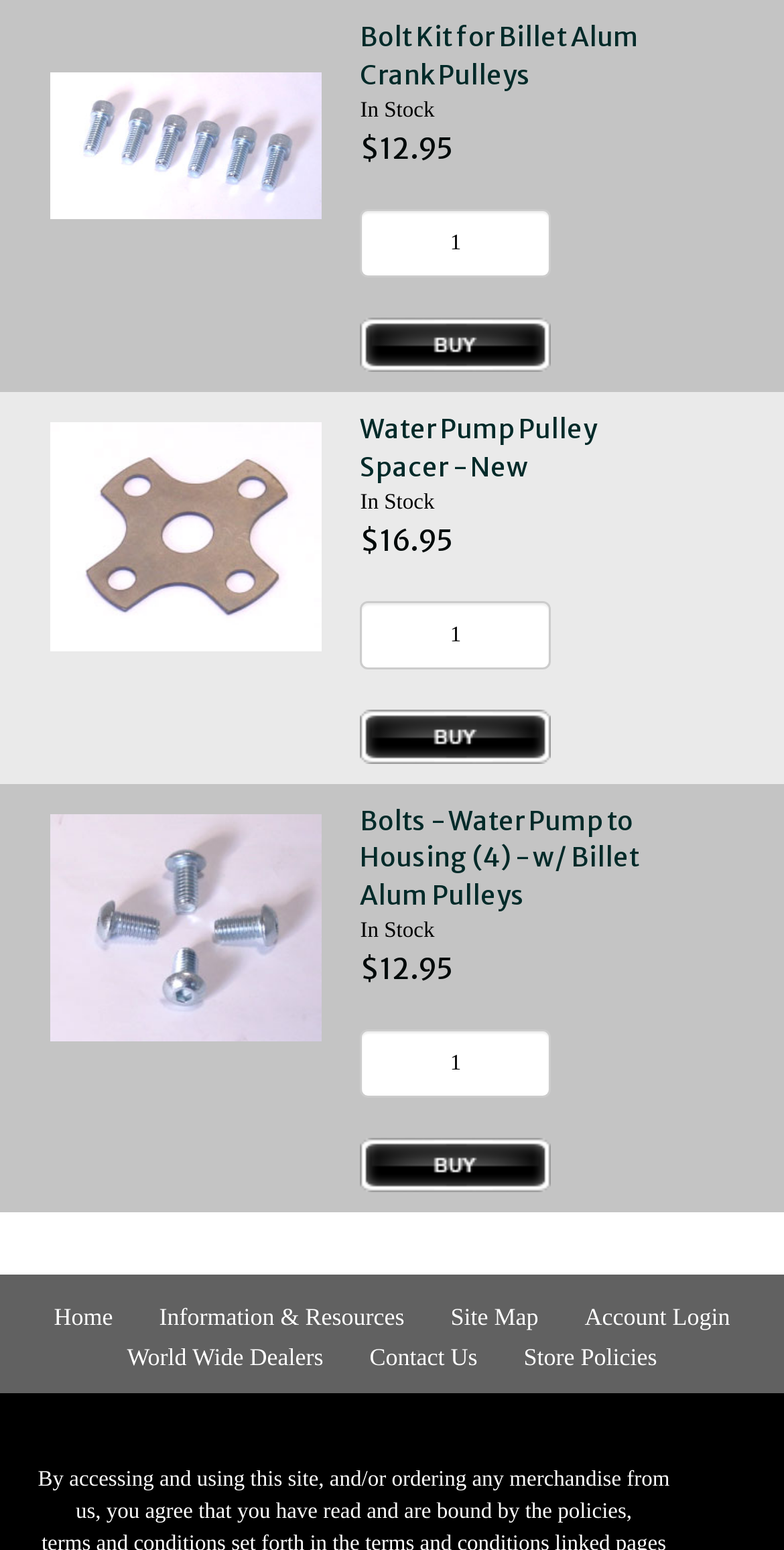Please specify the bounding box coordinates of the clickable section necessary to execute the following command: "Click the 'Bolt Kit for Billet Alum Crank Pulleys' link".

[0.064, 0.046, 0.41, 0.141]